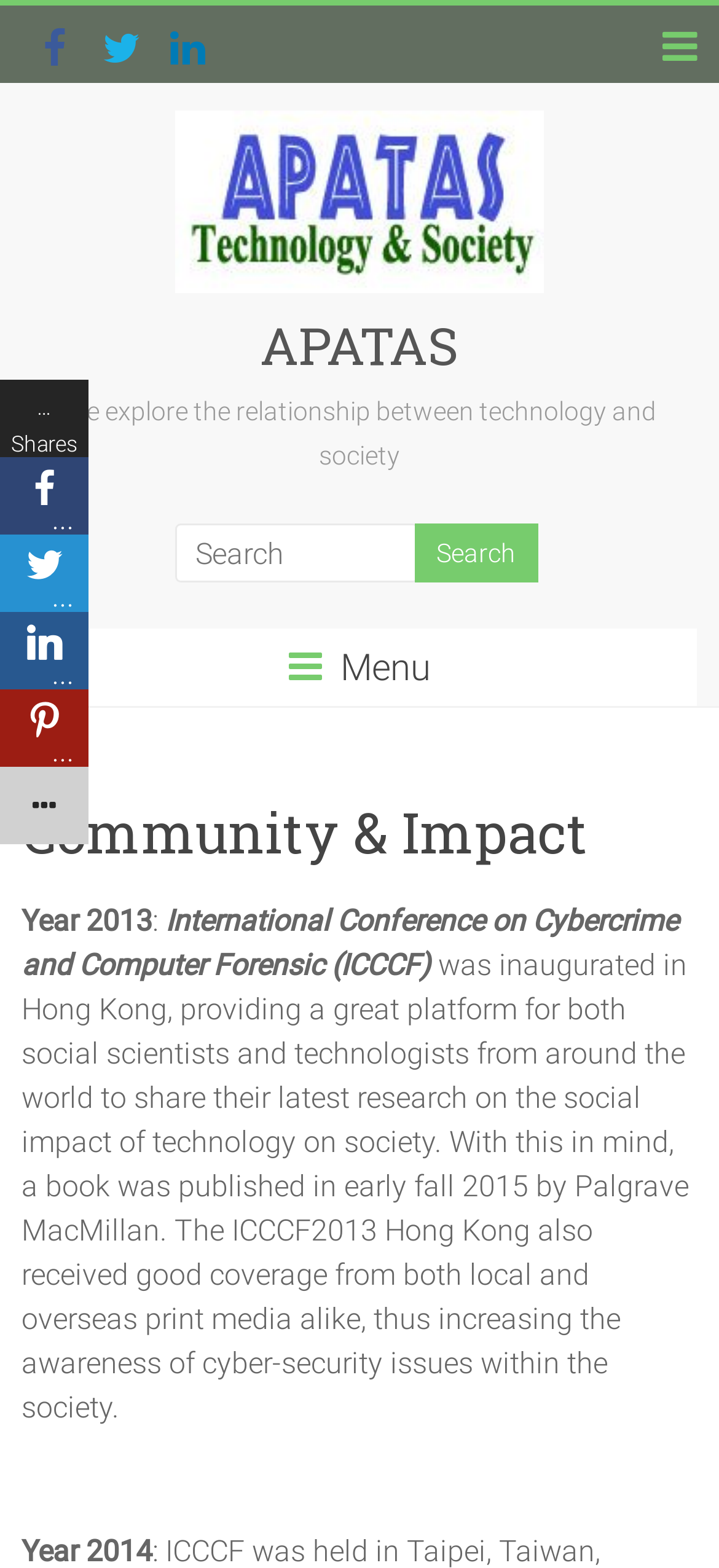Identify the bounding box coordinates for the UI element mentioned here: "alt="APATAS"". Provide the coordinates as four float values between 0 and 1, i.e., [left, top, right, bottom].

[0.244, 0.071, 0.756, 0.093]